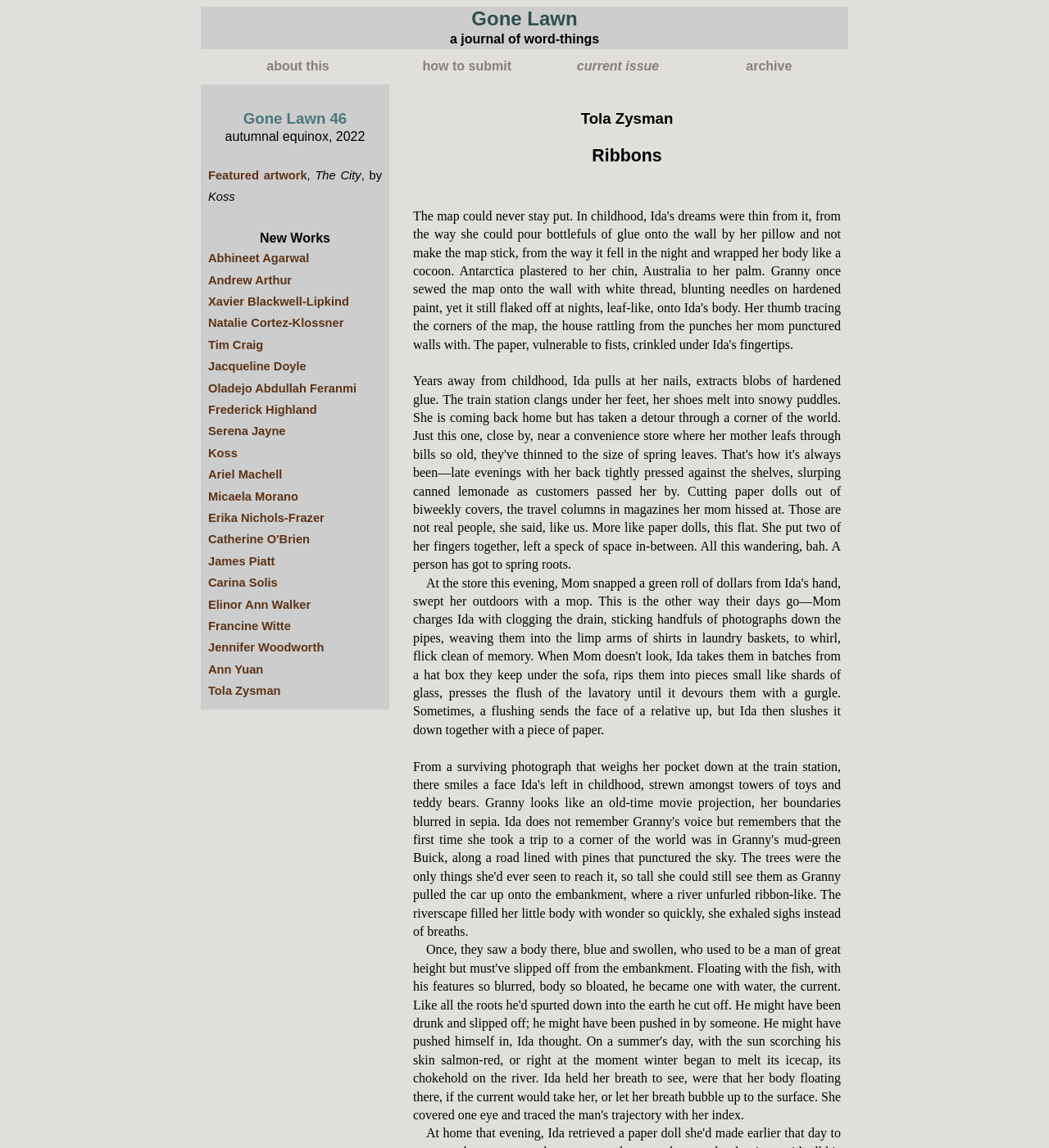Provide the bounding box coordinates for the UI element that is described by this text: "Frederick Highland". The coordinates should be in the form of four float numbers between 0 and 1: [left, top, right, bottom].

[0.198, 0.351, 0.302, 0.363]